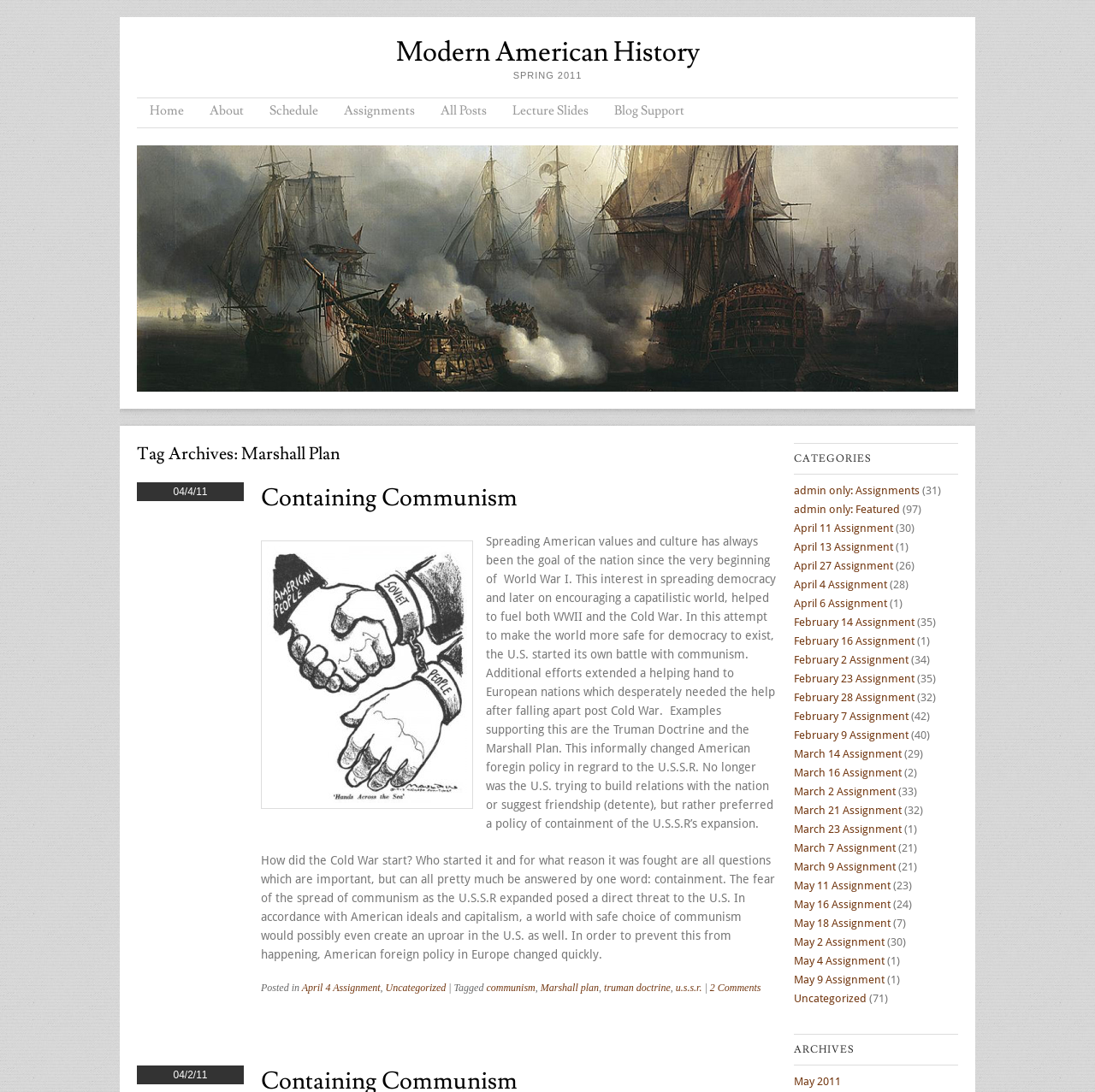What is the date of the second article?
Using the image as a reference, answer the question with a short word or phrase.

04/2/11